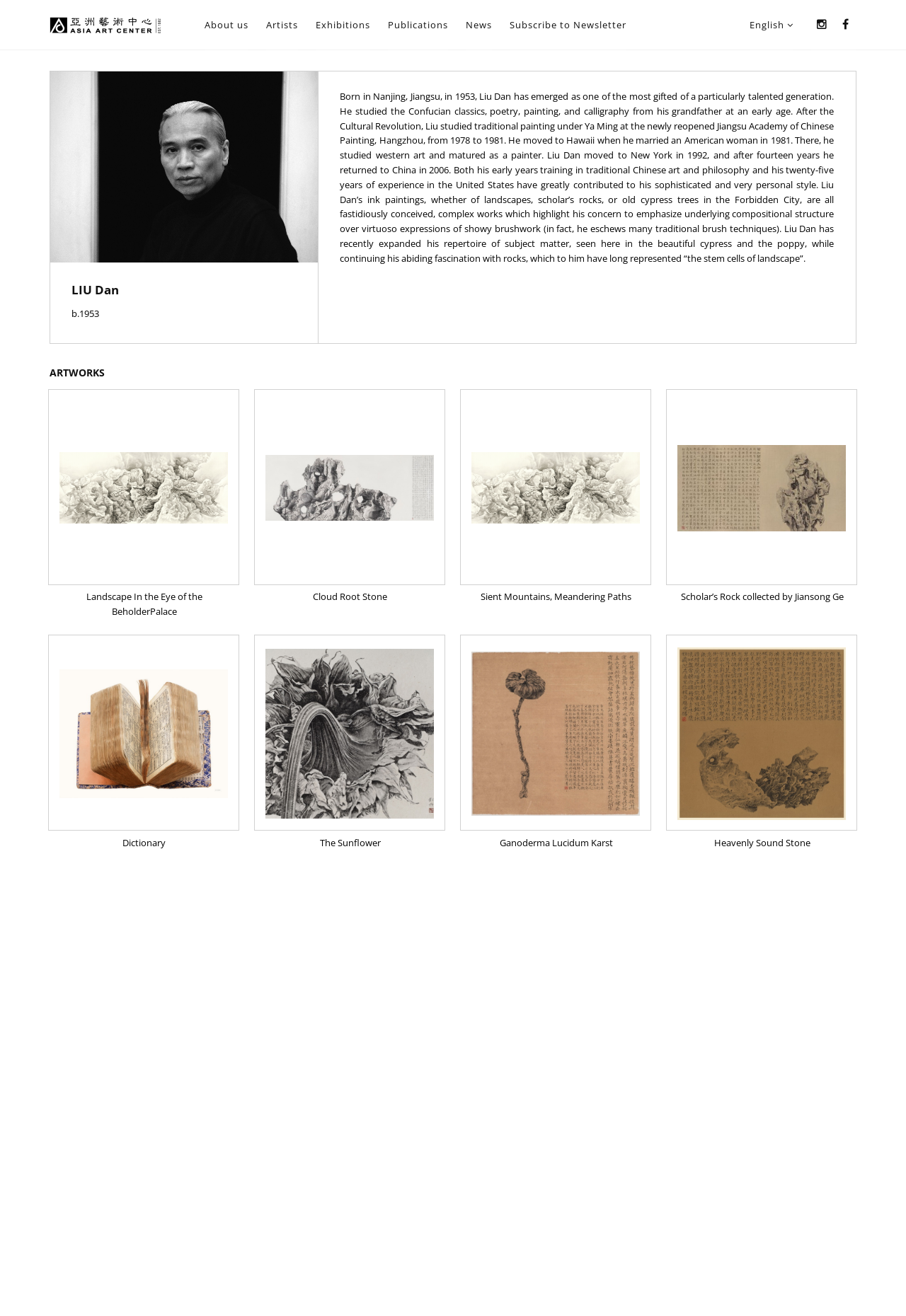Answer the question using only a single word or phrase: 
How many artworks are listed on the webpage?

8